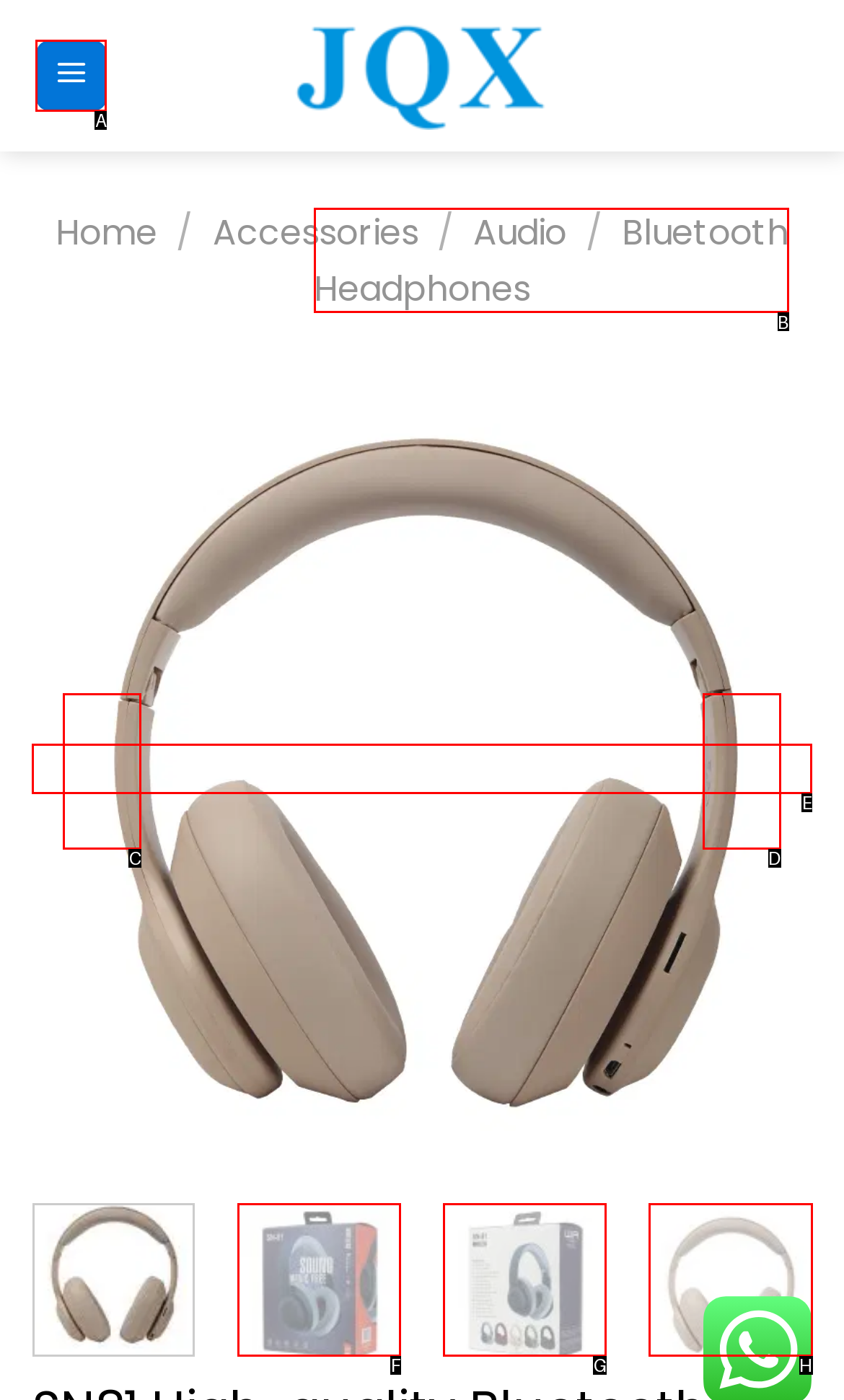Identify the HTML element that corresponds to the description: Bluetooth Headphones Provide the letter of the matching option directly from the choices.

B